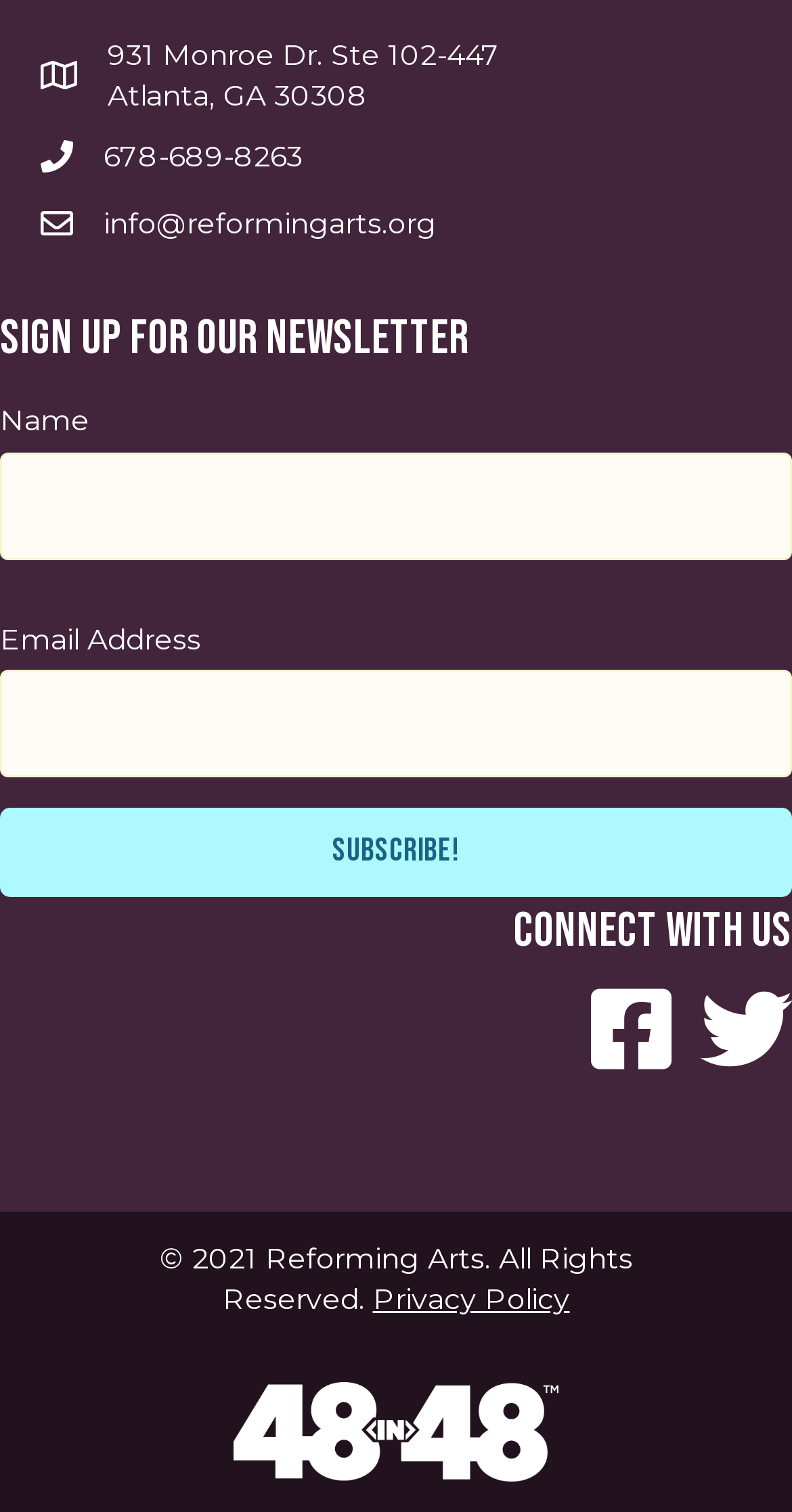What is the purpose of the form on the page?
Based on the screenshot, provide your answer in one word or phrase.

To sign up for the newsletter